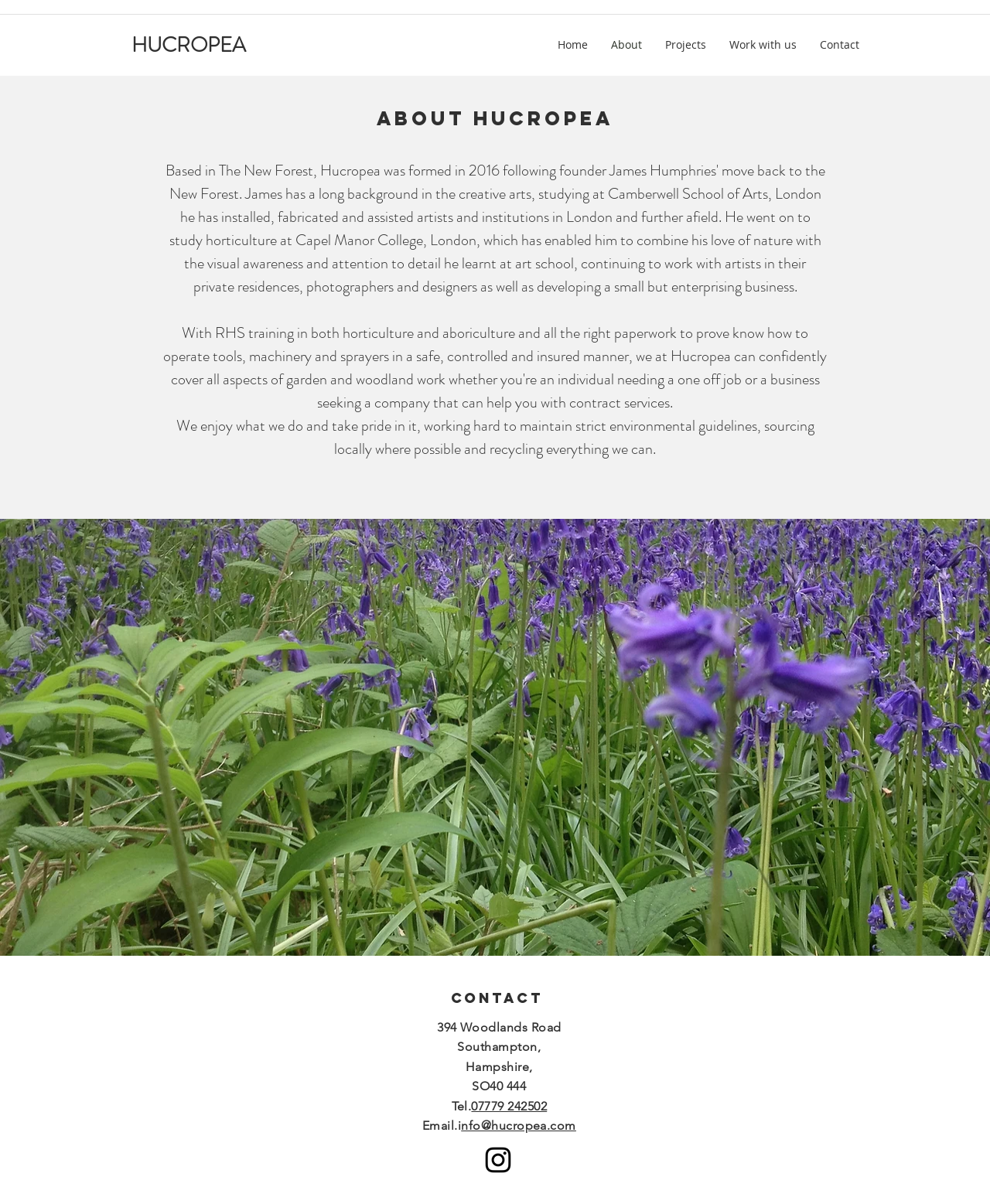What is the company's location?
Using the image, provide a detailed and thorough answer to the question.

The company's location is mentioned in the 'Contact' section of the webpage, which is located at the bottom of the page. The address is written as '394 Woodlands Road' followed by the city 'Southampton', the county 'Hampshire', and the postcode 'SO40 444'.